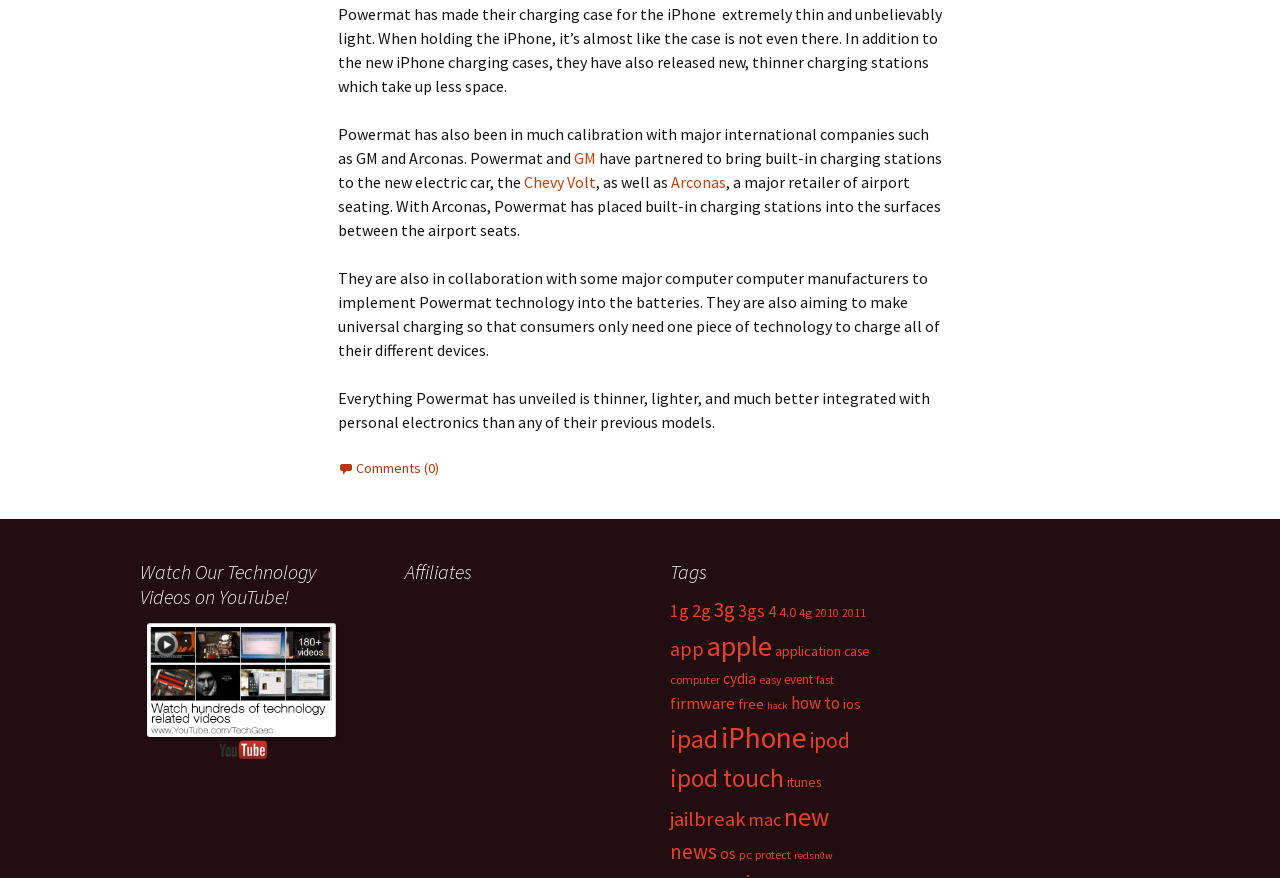Locate the bounding box coordinates of the element that should be clicked to execute the following instruction: "Read the comments".

[0.264, 0.523, 0.343, 0.543]